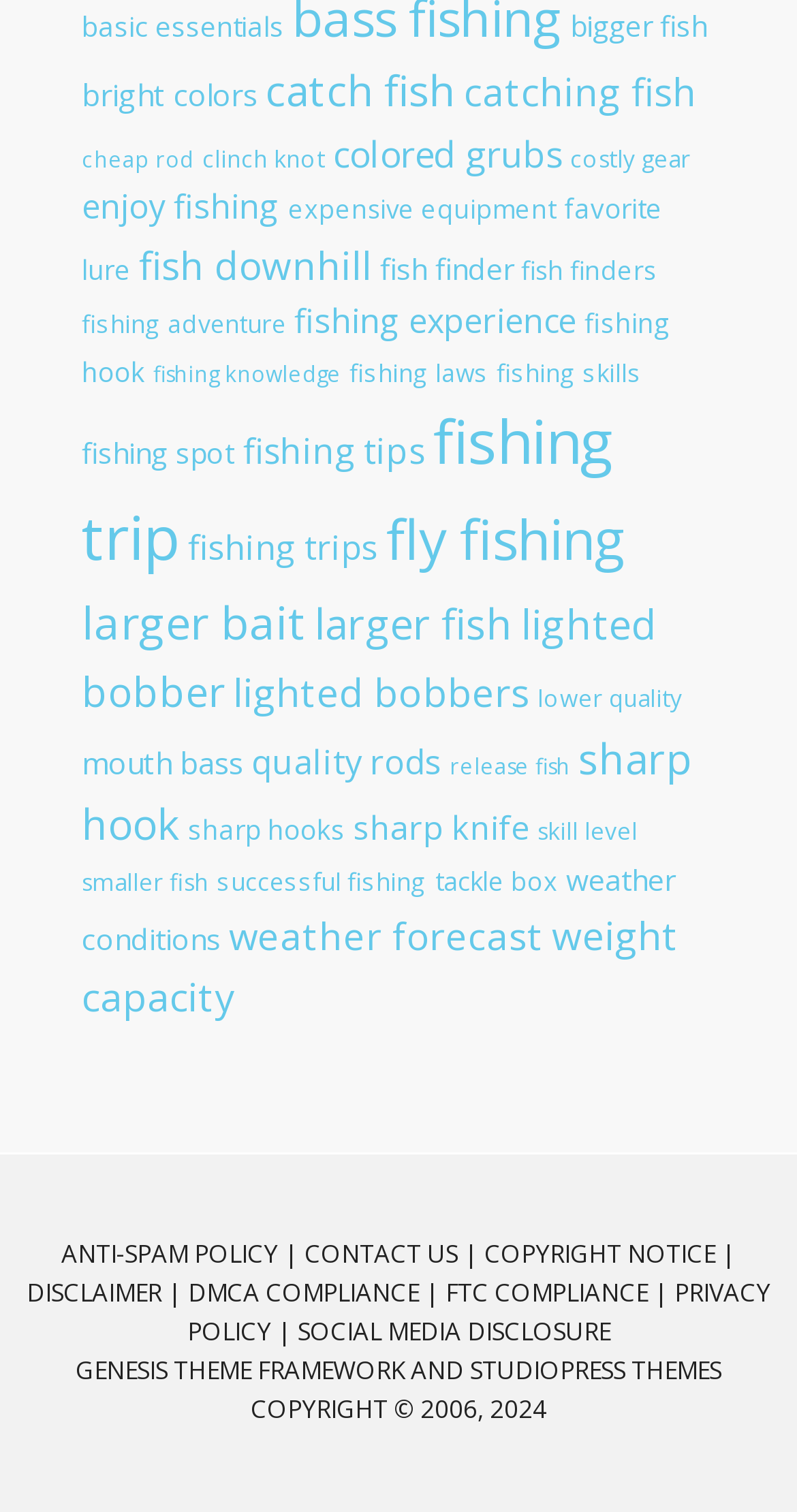Use one word or a short phrase to answer the question provided: 
What is the theme framework used by this website?

Genesis Theme Framework